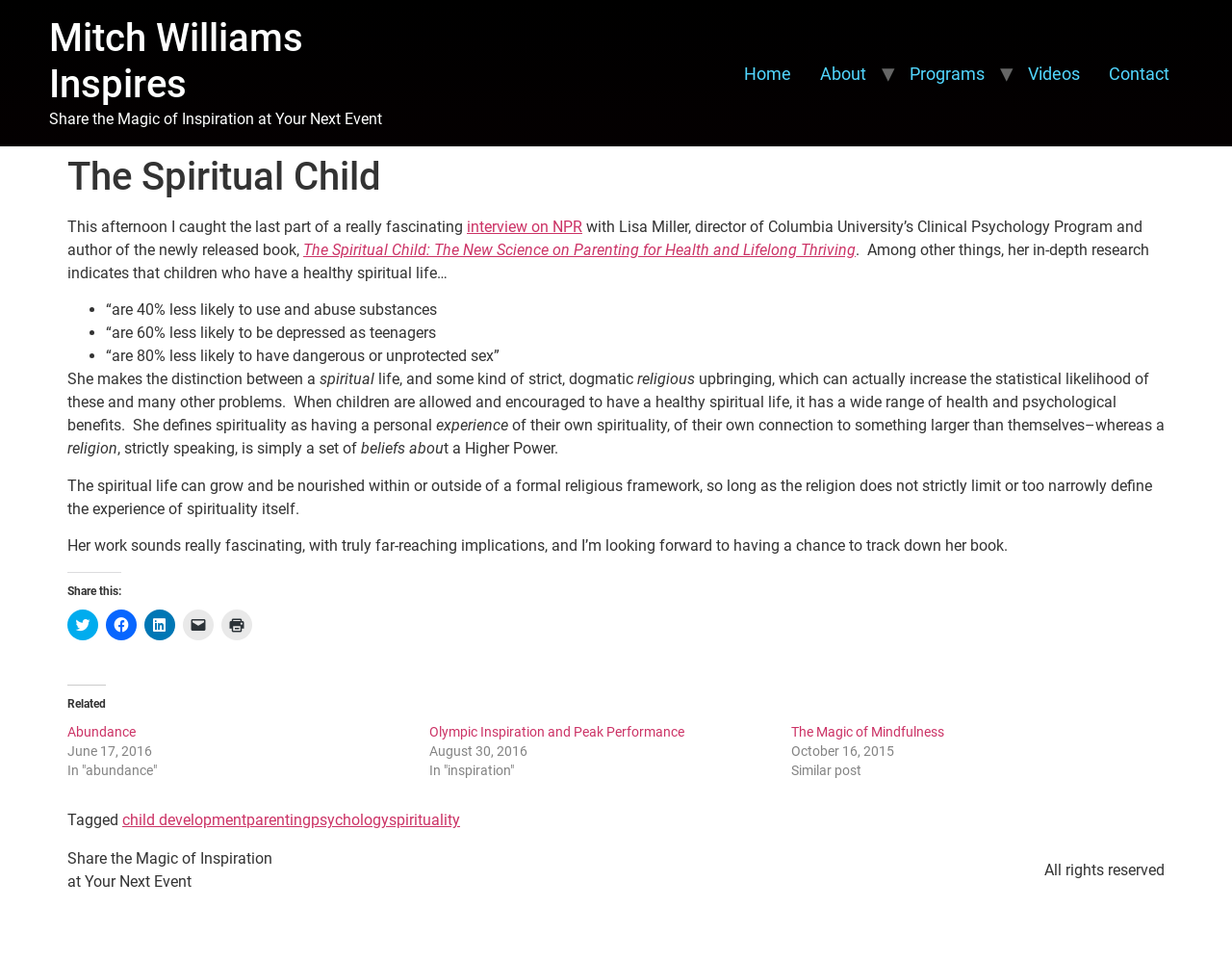Please identify the bounding box coordinates of the element that needs to be clicked to execute the following command: "Learn about the book 'The Spiritual Child'". Provide the bounding box using four float numbers between 0 and 1, formatted as [left, top, right, bottom].

[0.246, 0.251, 0.695, 0.27]